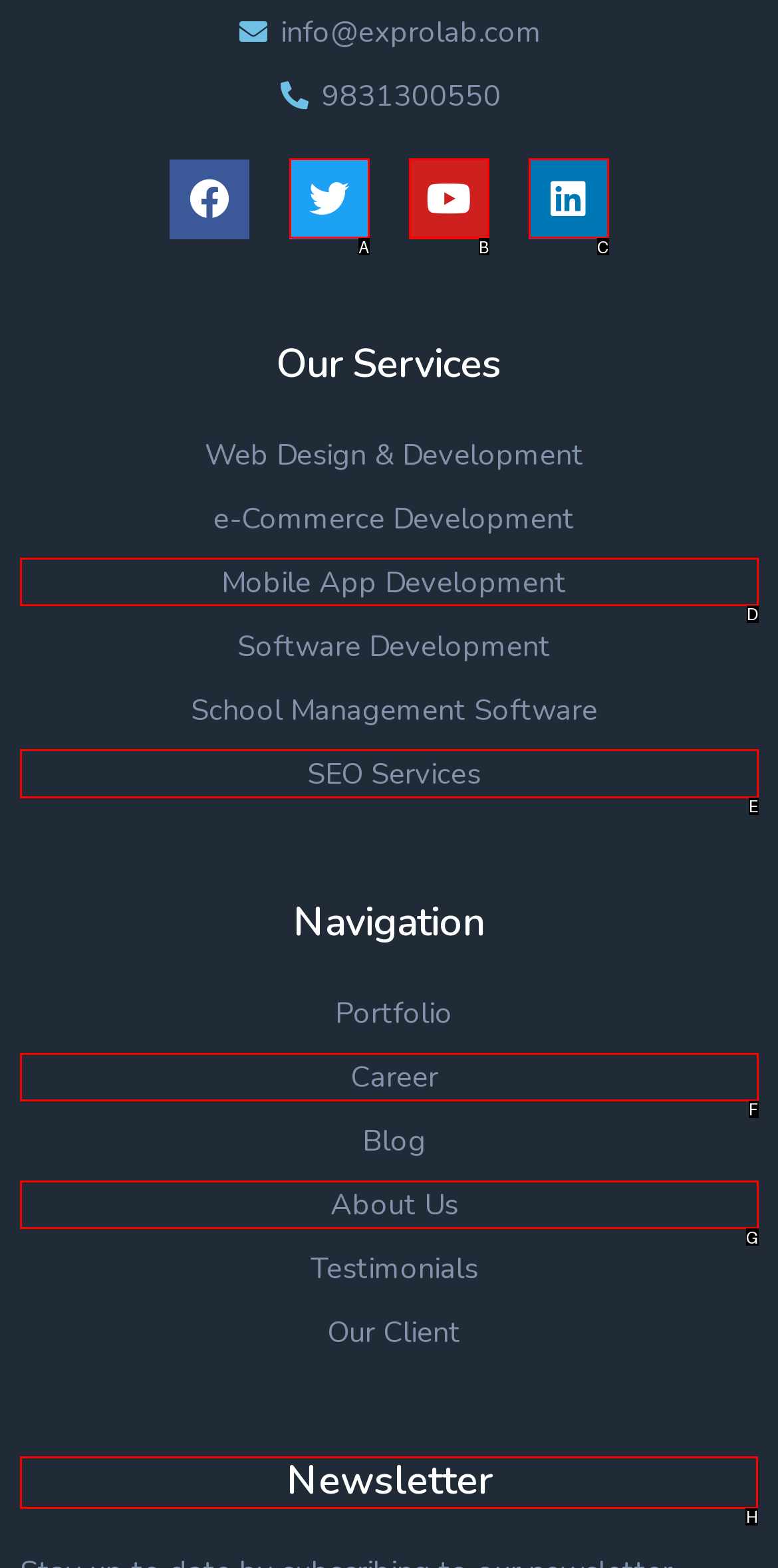For the task: Subscribe to our Newsletter, identify the HTML element to click.
Provide the letter corresponding to the right choice from the given options.

H